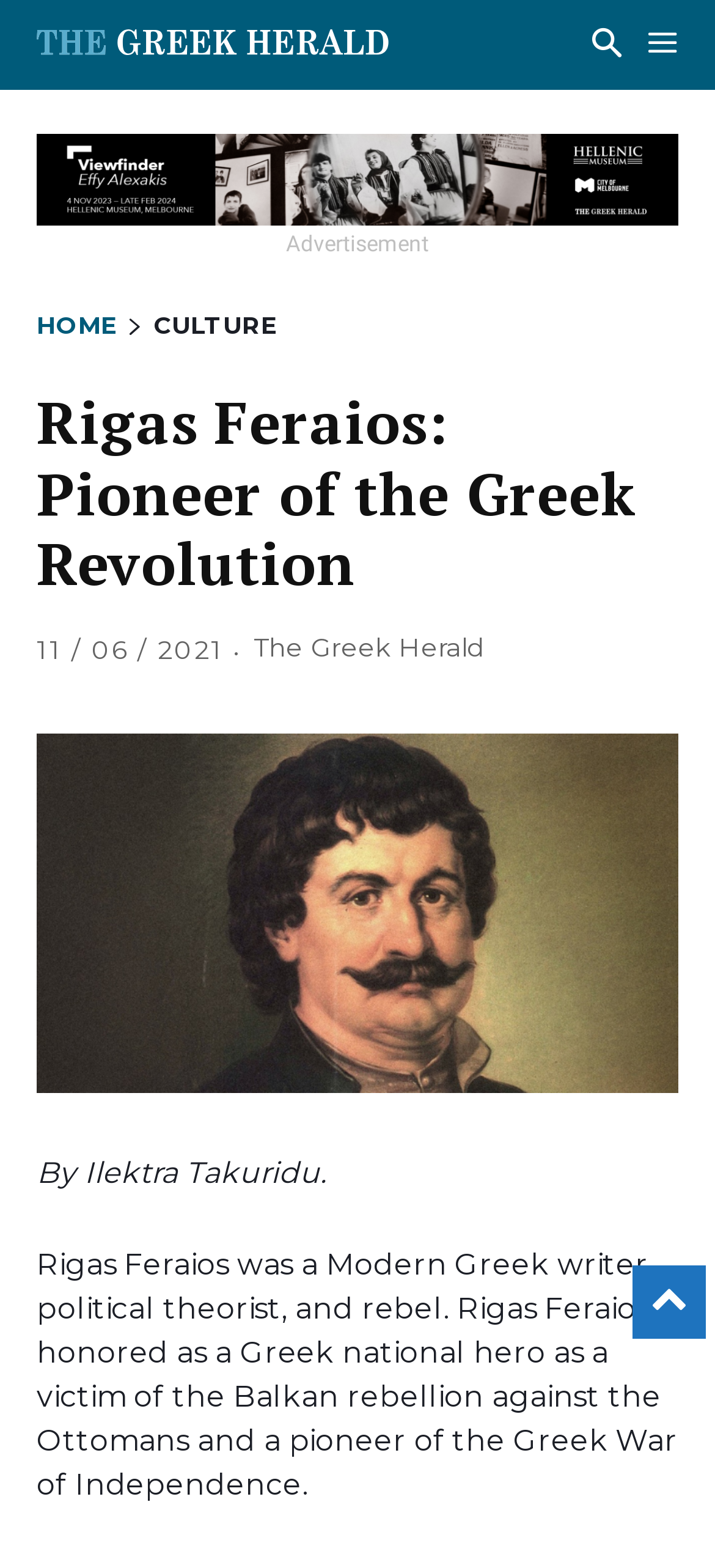Based on the provided description, "Home", find the bounding box of the corresponding UI element in the screenshot.

[0.051, 0.198, 0.165, 0.216]